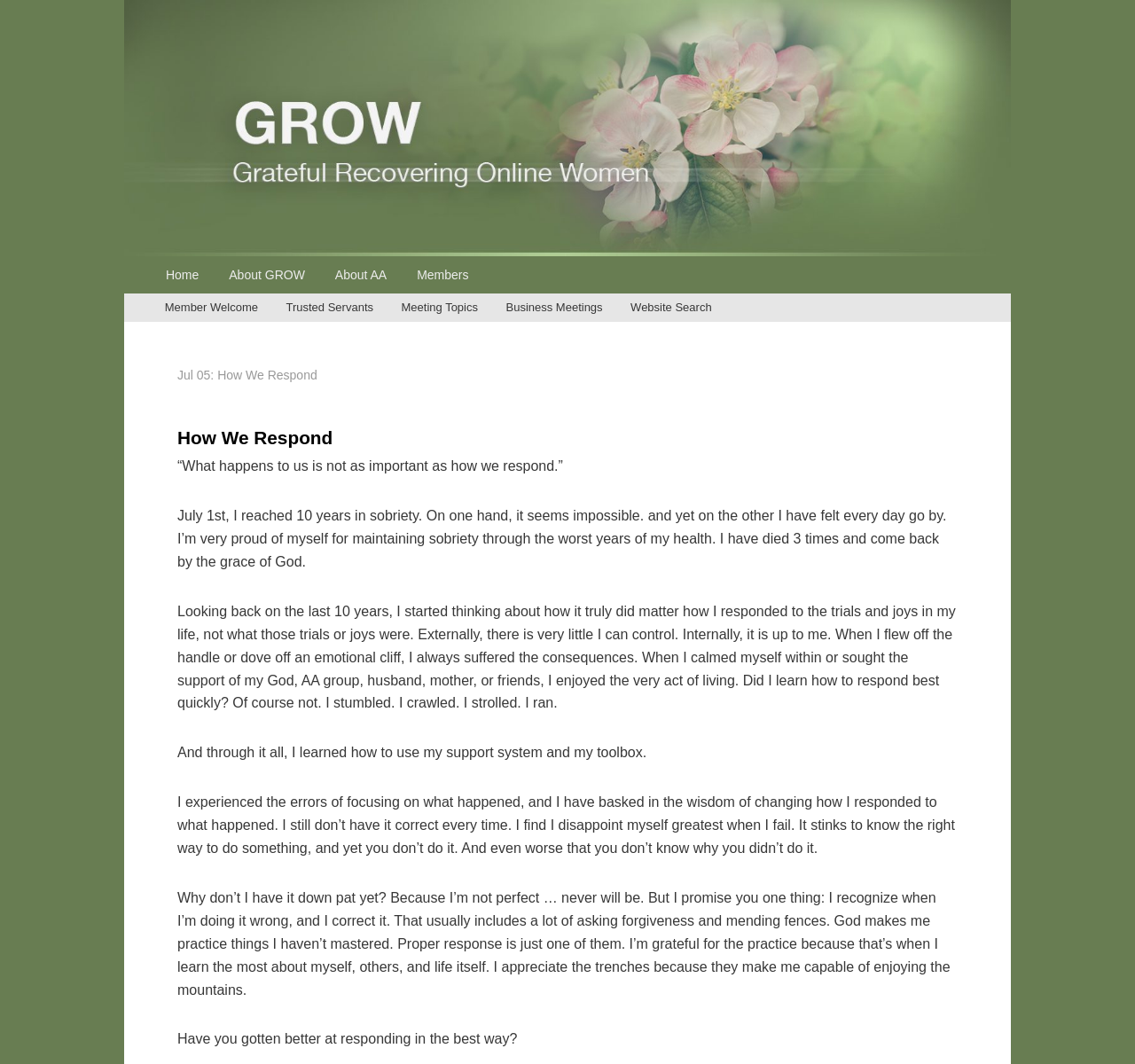Please determine the bounding box coordinates of the element's region to click for the following instruction: "Click the 'Website Search' link".

[0.543, 0.275, 0.639, 0.303]